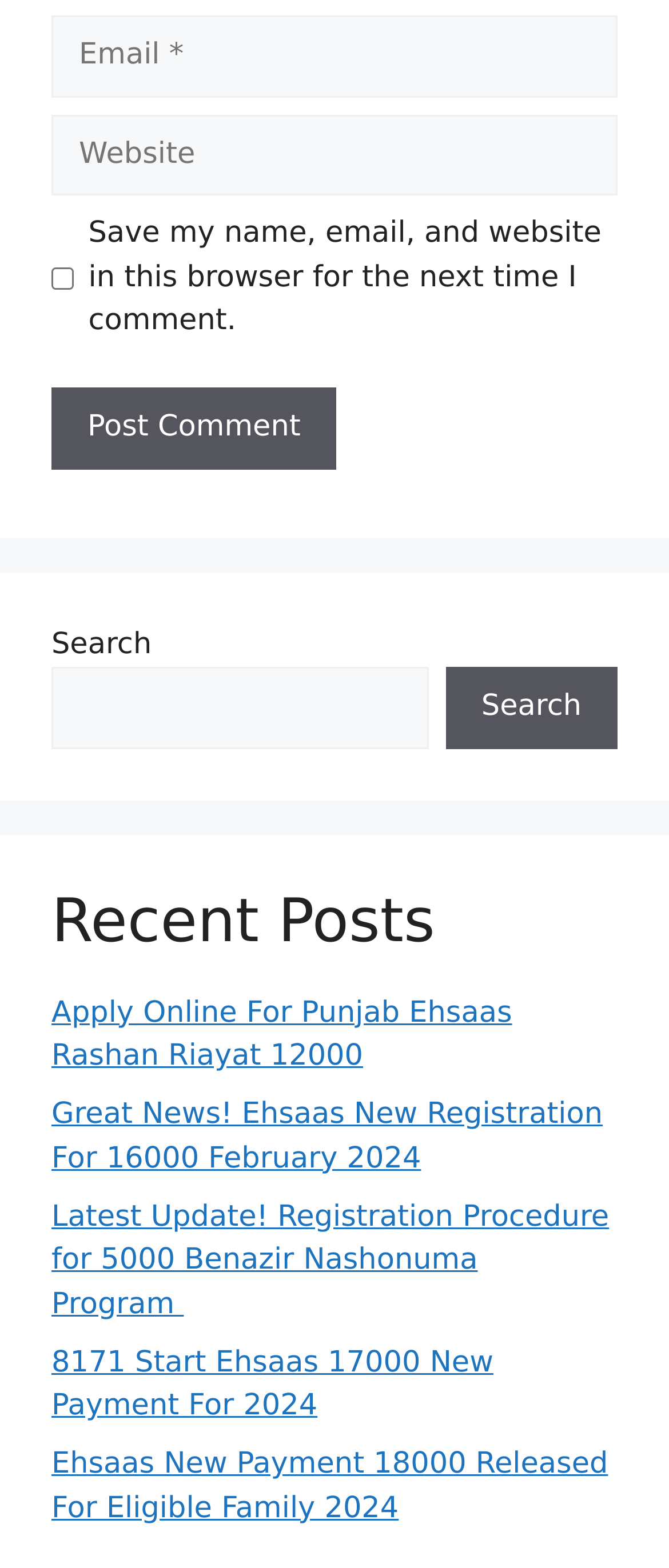Kindly determine the bounding box coordinates of the area that needs to be clicked to fulfill this instruction: "Enter email".

[0.077, 0.01, 0.923, 0.062]